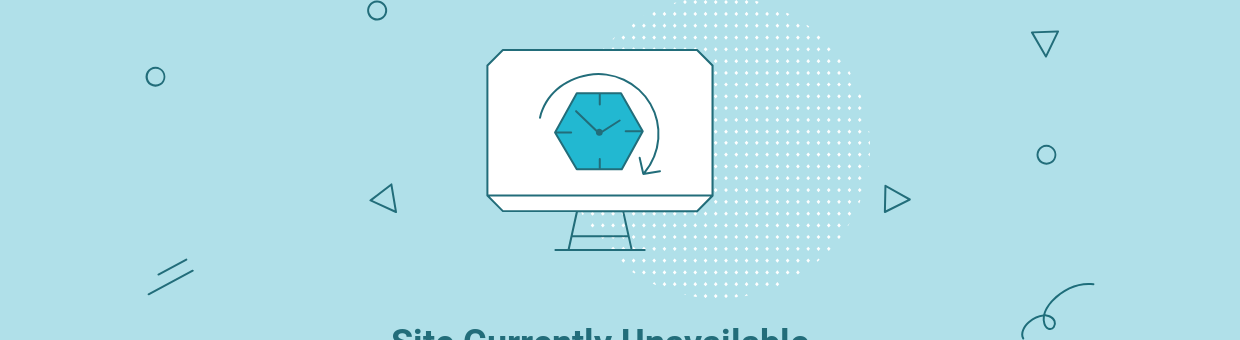Based on the image, give a detailed response to the question: What shape is displayed on the computer monitor graphic?

According to the caption, the computer monitor graphic in the center of the image displays a hexagonal shape with a clock and arrow, symbolizing the concept of a site being temporarily unavailable.